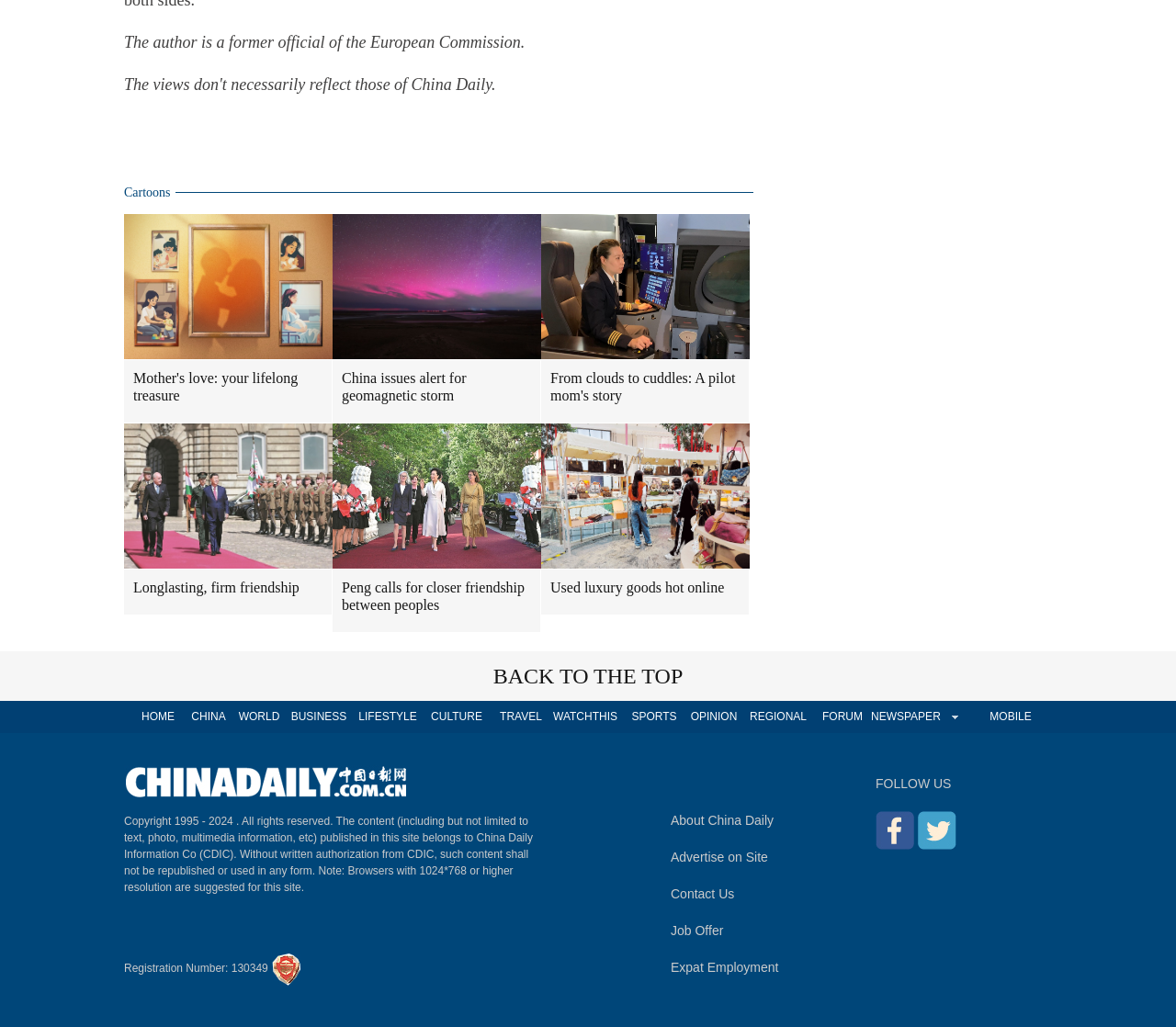How many images are there in the page?
Look at the image and answer with only one word or phrase.

7